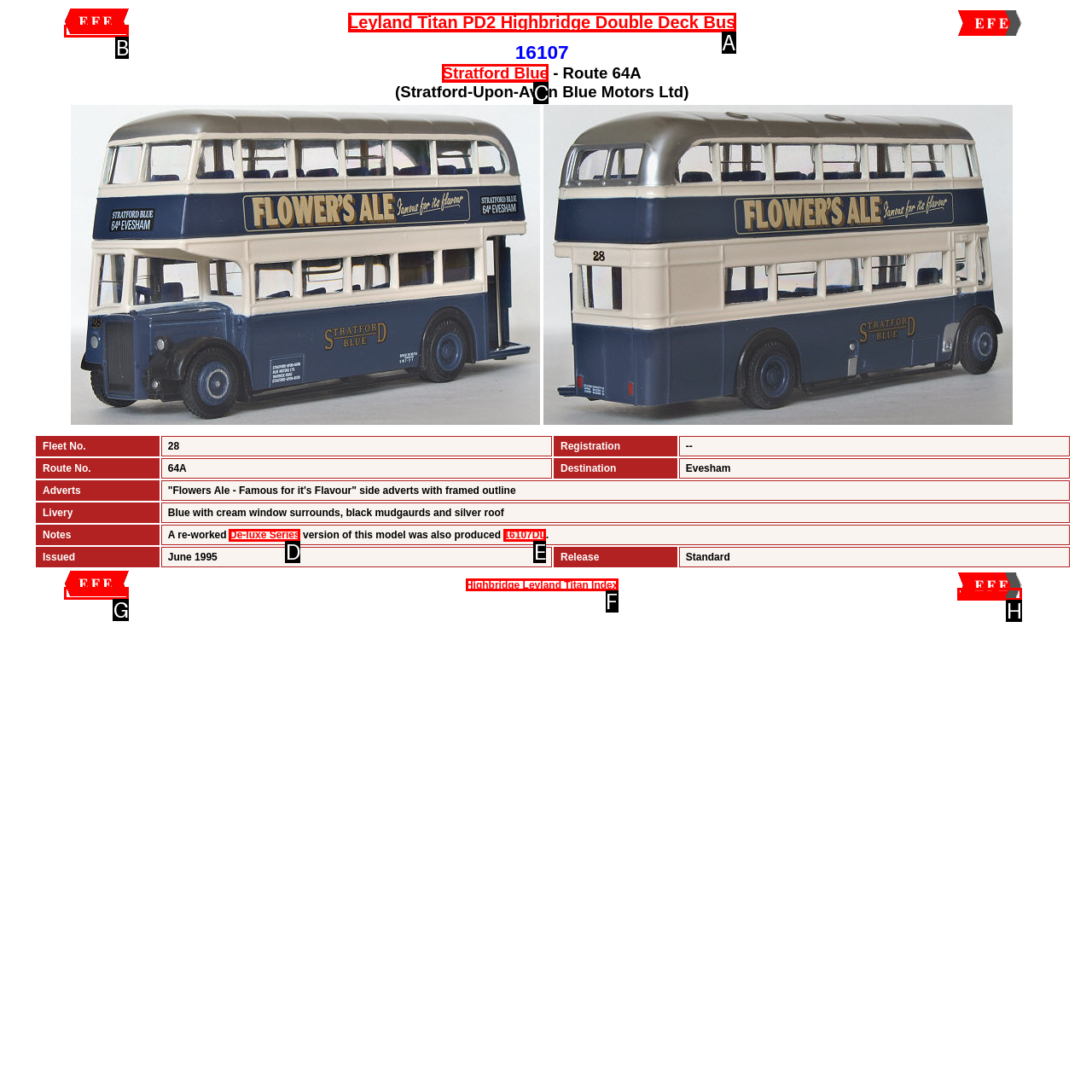Among the marked elements in the screenshot, which letter corresponds to the UI element needed for the task: Browse the 'Highbridge Leyland Titan Index'?

F